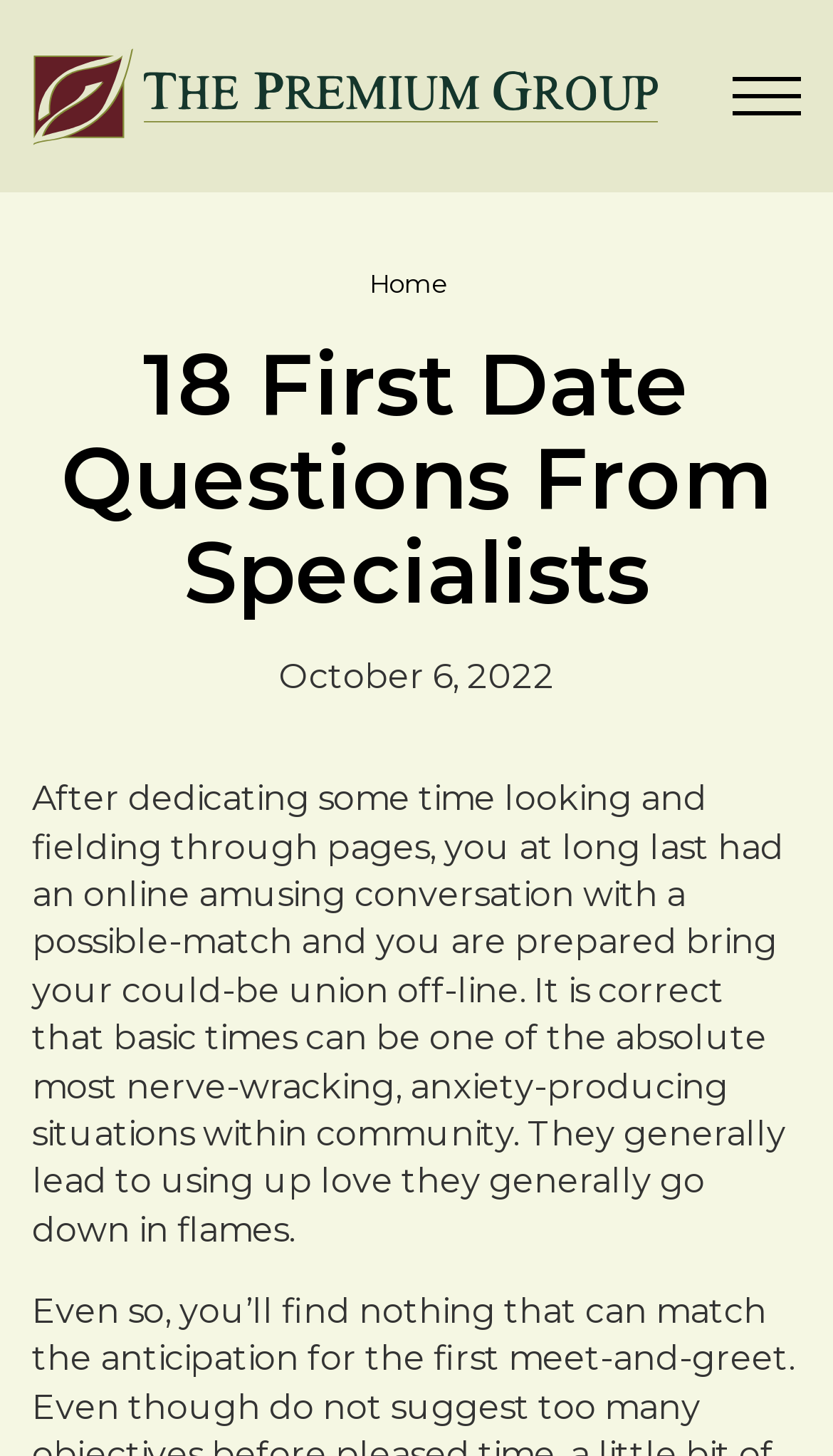Provide a short answer to the following question with just one word or phrase: What is the date mentioned in the article?

October 6, 2022